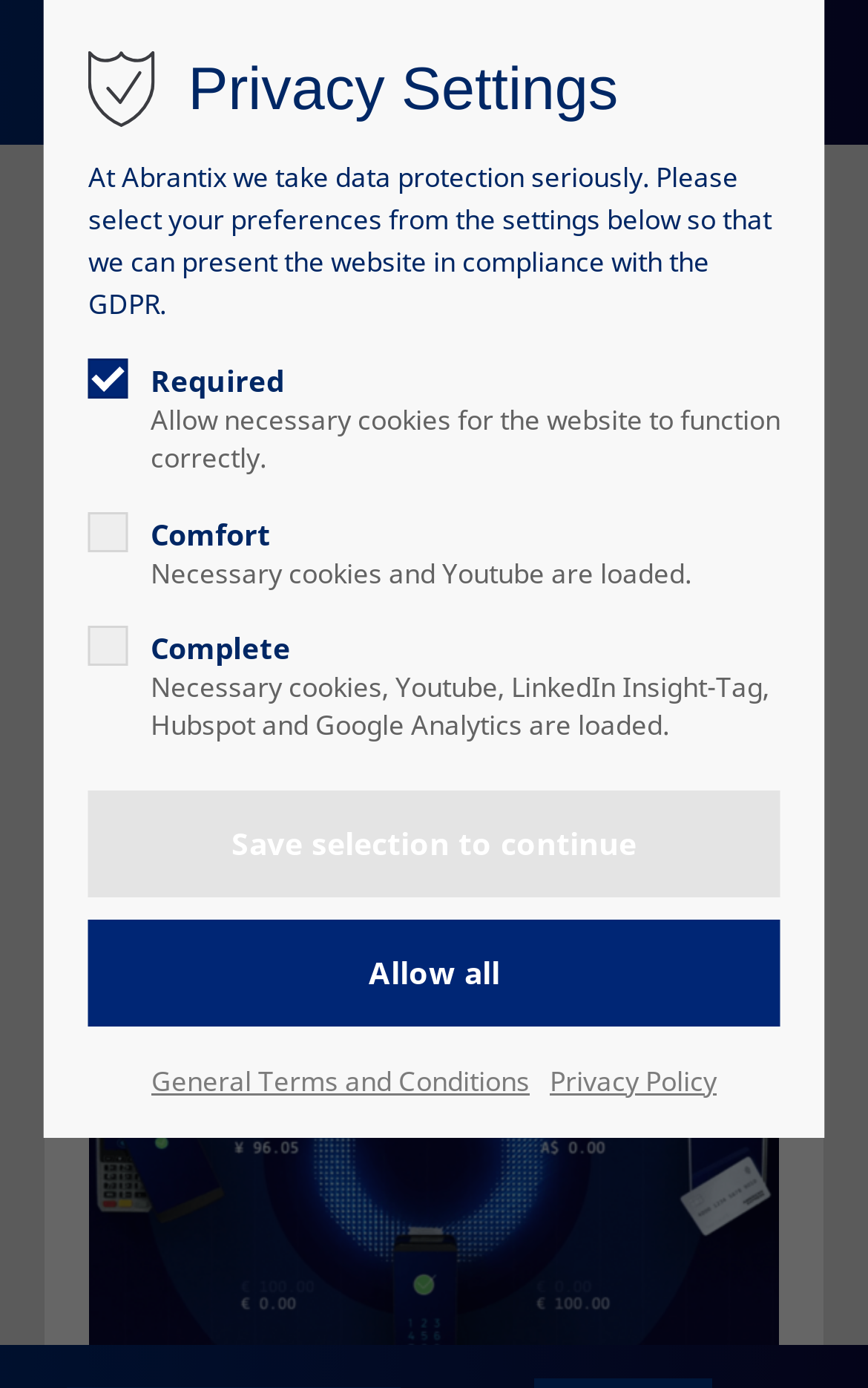What is the purpose of the 'Comfort' option in the privacy settings?
Based on the image, give a one-word or short phrase answer.

Necessary cookies and Youtube are loaded